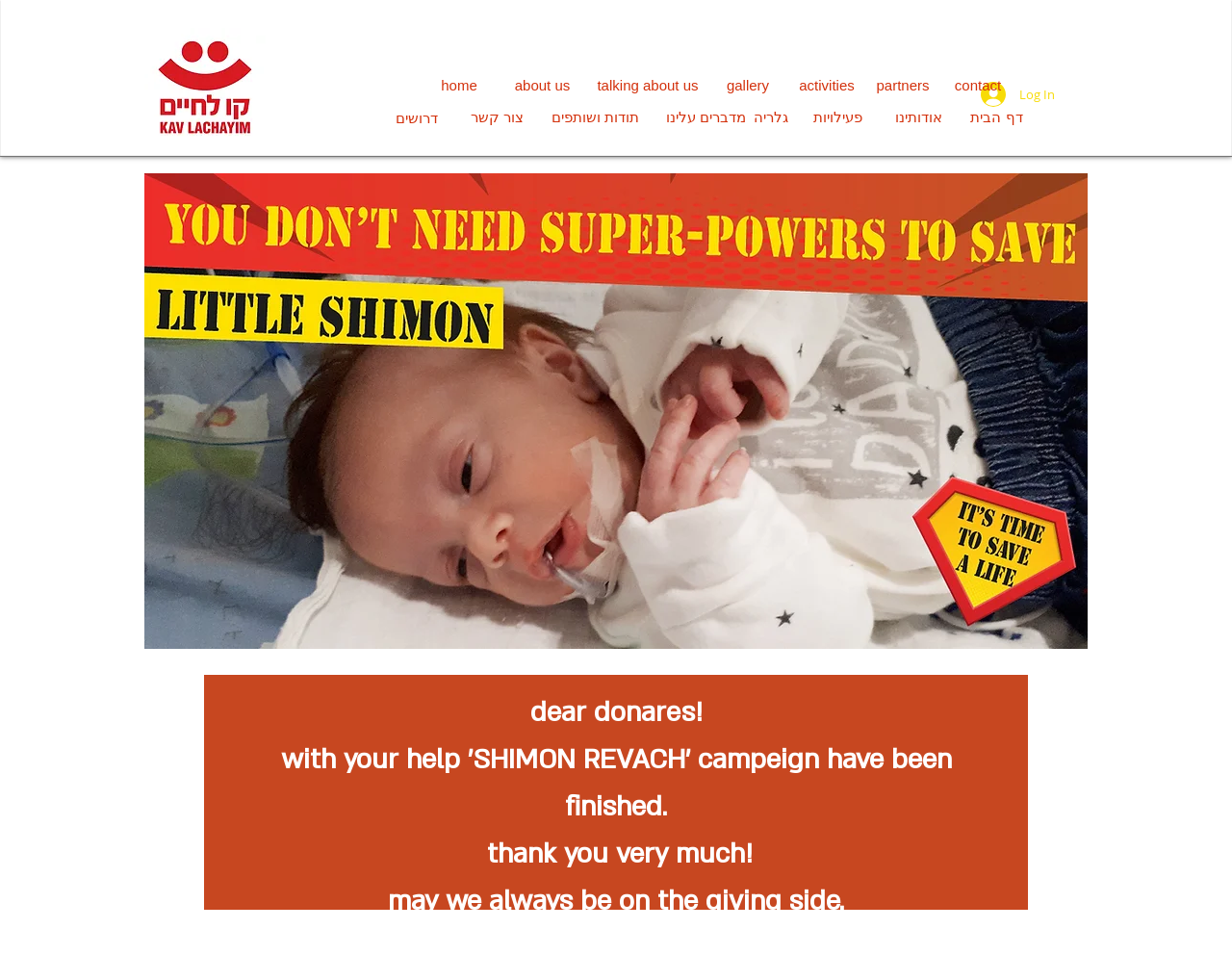How many buttons are on the webpage?
Answer the question using a single word or phrase, according to the image.

1